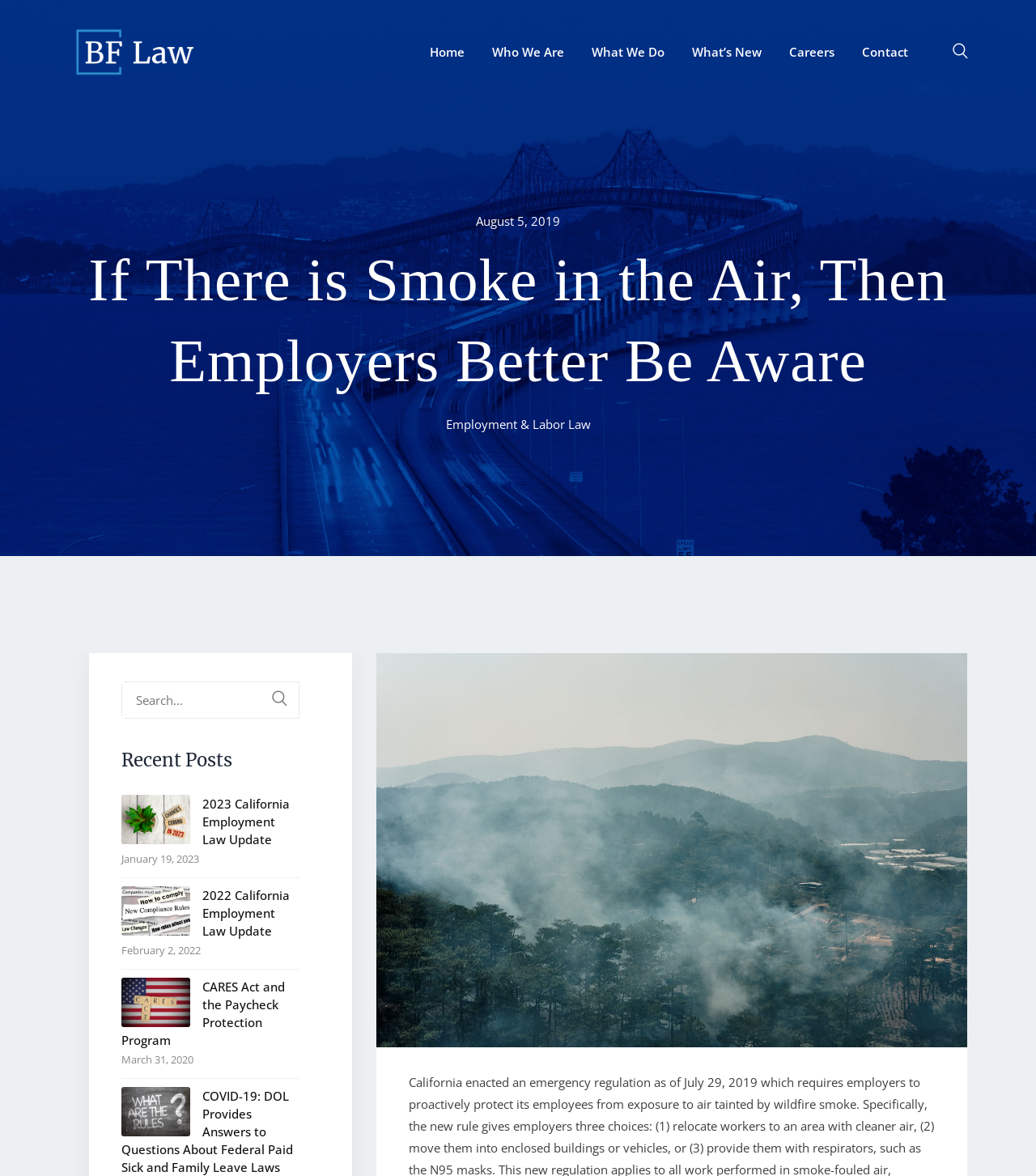Give a detailed account of the webpage's layout and content.

The webpage appears to be a law firm's website, specifically Berry & Fritzinger Law, P.C. At the top, there is a logo of the law firm, accompanied by a link to the homepage. Below the logo, there is a navigation menu with links to various sections of the website, including "Home", "Who We Are", "What We Do", "What's New", "Careers", and "Contact".

The main content of the webpage is an article titled "If There is Smoke in the Air, Then Employers Better Be Aware", which is dated August 5, 2019. The article is categorized under "Employment & Labor Law". Below the article title, there is a large image related to the topic of wildfire smoke and employee protection.

On the right side of the webpage, there is a search bar with a magnifying glass icon. Below the search bar, there is a section titled "Recent Posts", which lists several articles with links and accompanying images. The articles are dated from 2023 to 2020 and cover various topics related to employment law.

Overall, the webpage has a clean and organized layout, with clear headings and concise text. The use of images and icons adds visual appeal to the webpage.